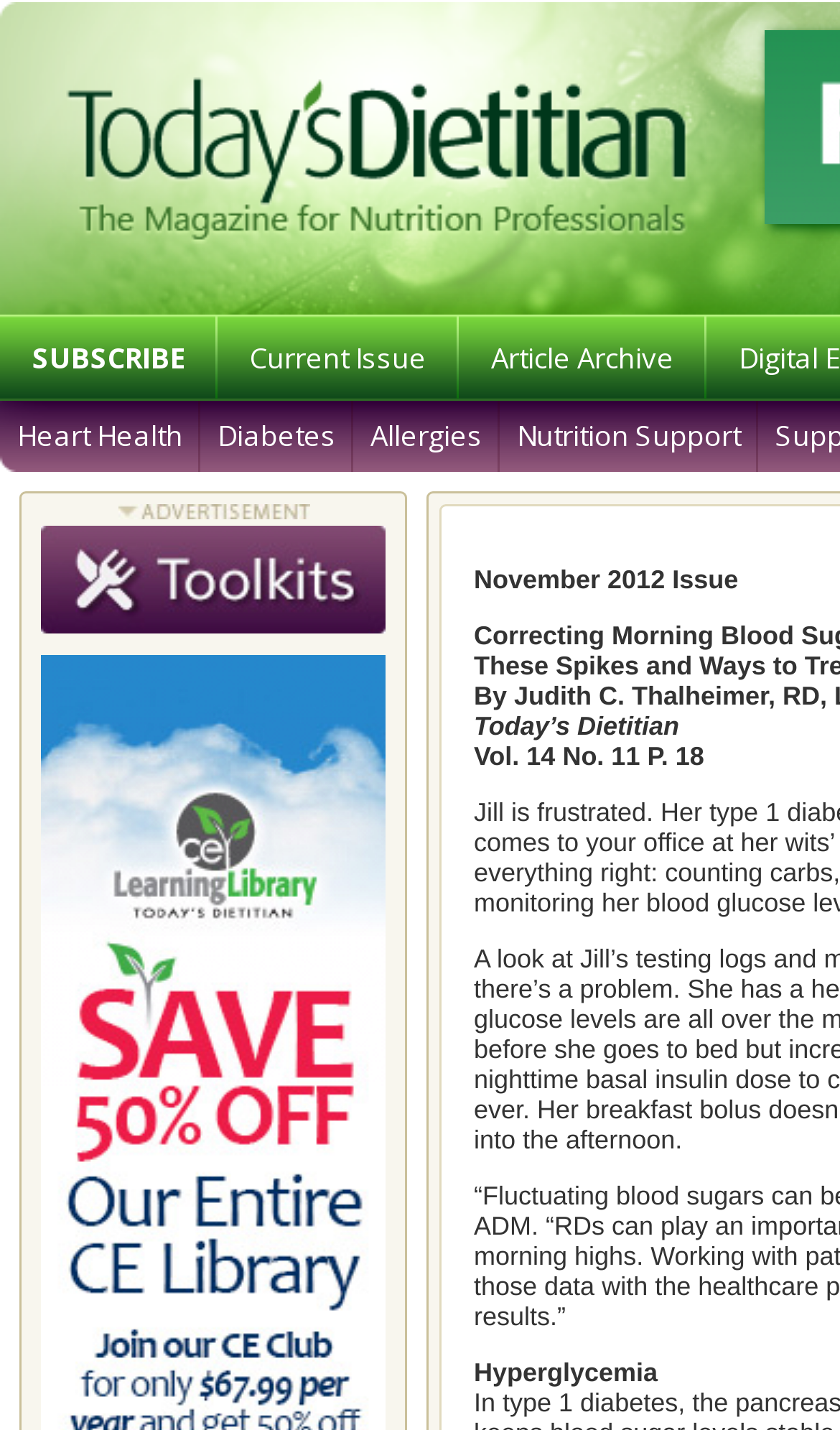Identify the bounding box coordinates for the UI element described as: "Heart Health".

[0.0, 0.28, 0.238, 0.33]